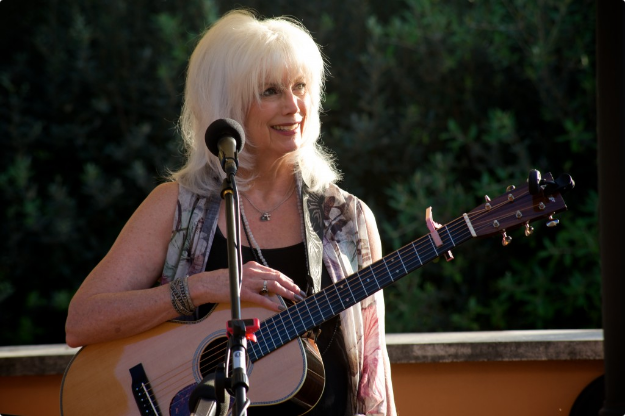Is the guitar electric?
Can you give a detailed and elaborate answer to the question?

The caption specifically mentions that Emmylou Harris is holding an 'acoustic guitar', implying that it is not an electric guitar.